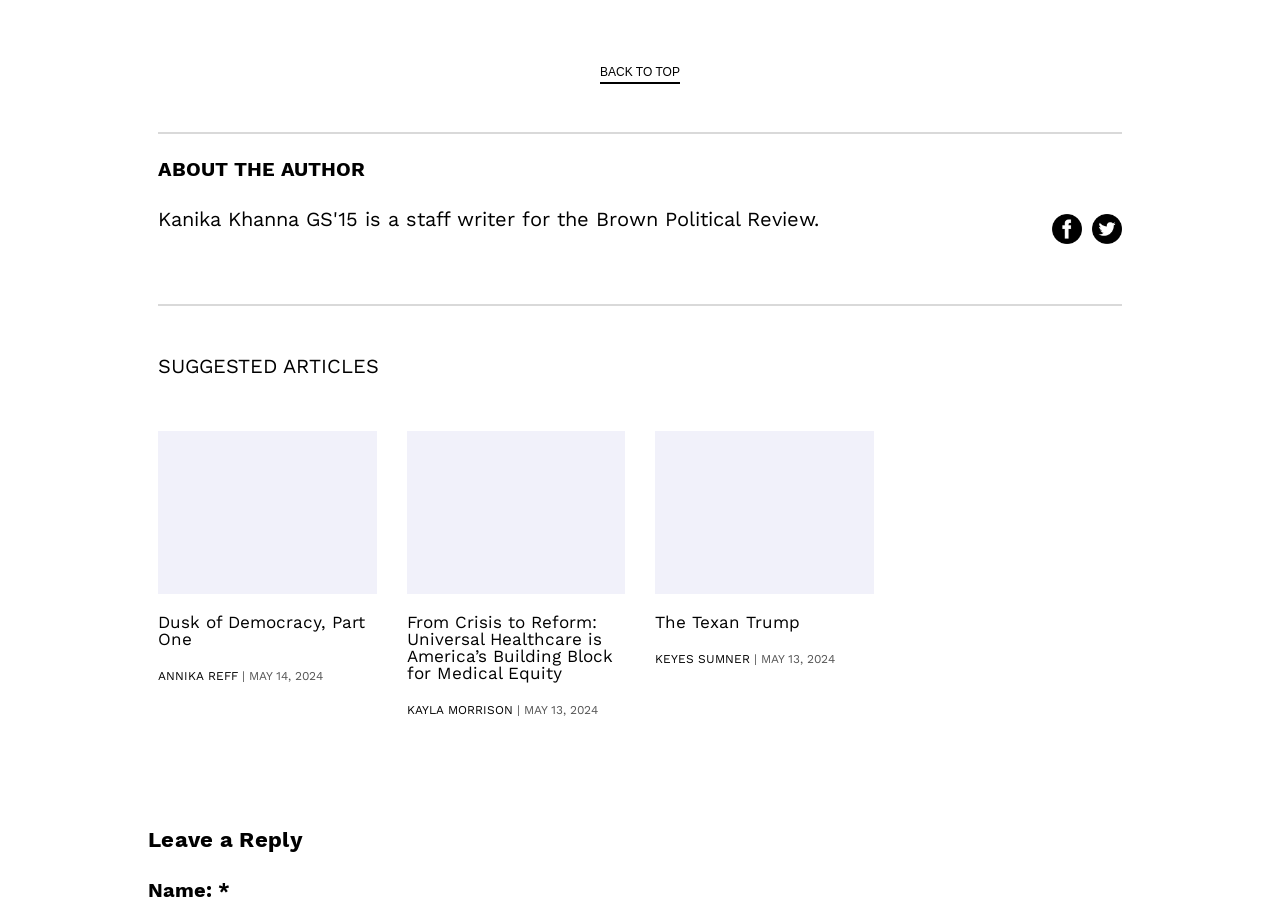Please identify the bounding box coordinates of the element's region that I should click in order to complete the following instruction: "leave a reply". The bounding box coordinates consist of four float numbers between 0 and 1, i.e., [left, top, right, bottom].

[0.116, 0.906, 0.884, 0.939]